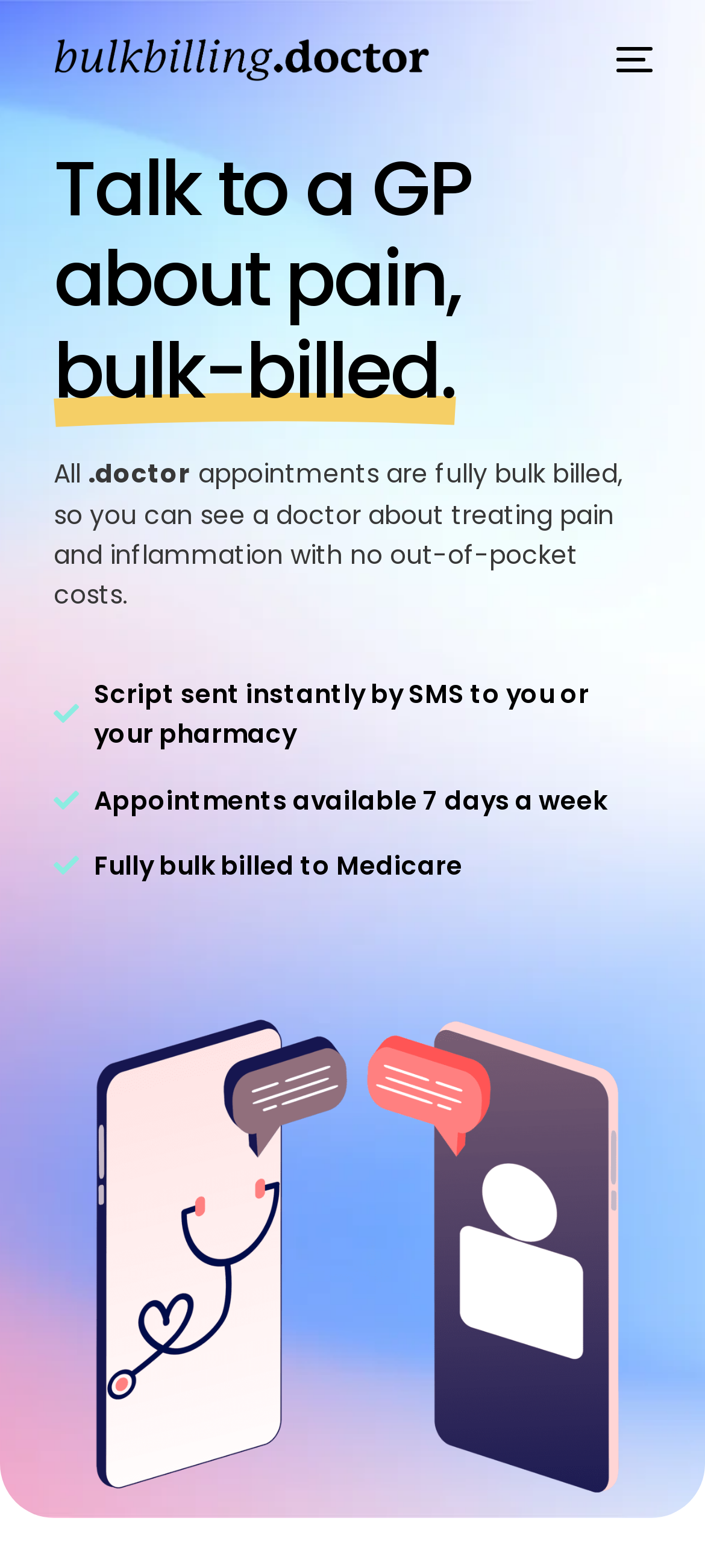Please specify the bounding box coordinates of the area that should be clicked to accomplish the following instruction: "View the online bulk bill". The coordinates should consist of four float numbers between 0 and 1, i.e., [left, top, right, bottom].

[0.115, 0.646, 0.885, 0.956]